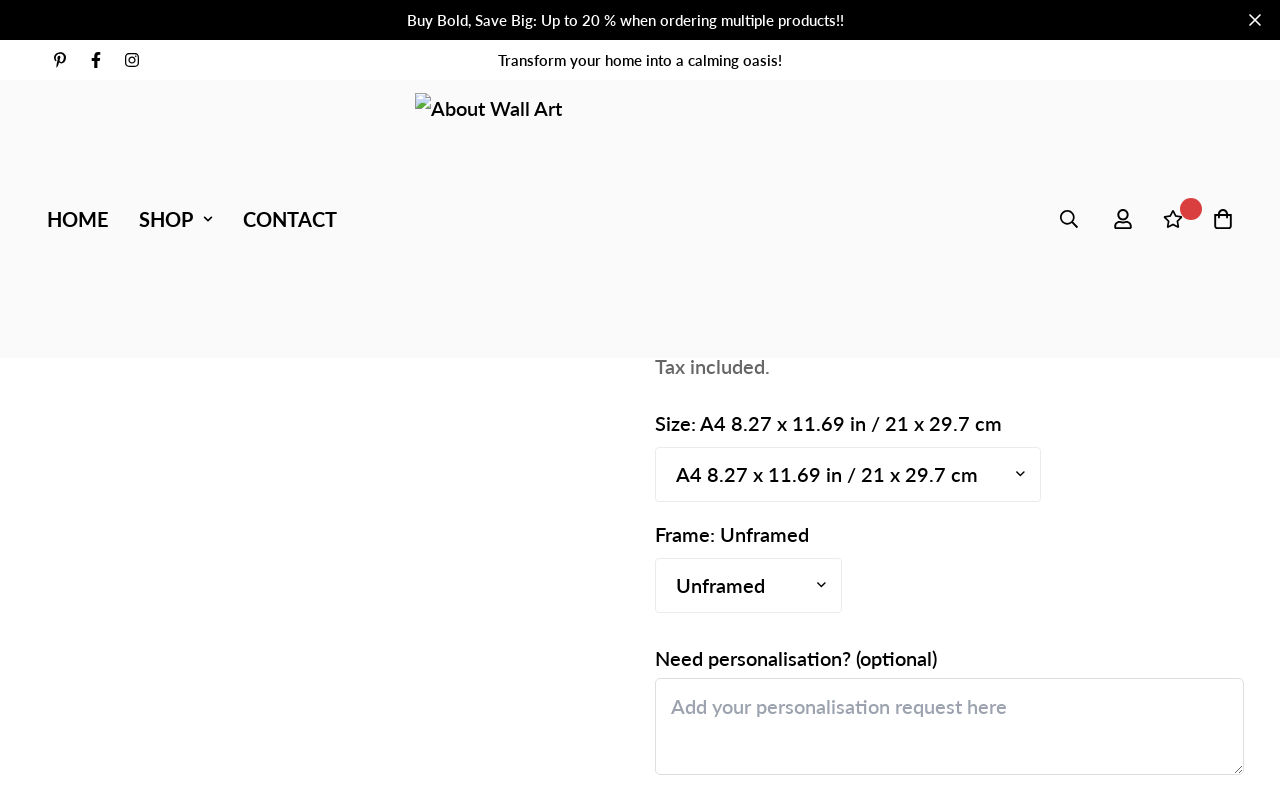Please respond to the question with a concise word or phrase:
Is there an option for personalization?

Yes